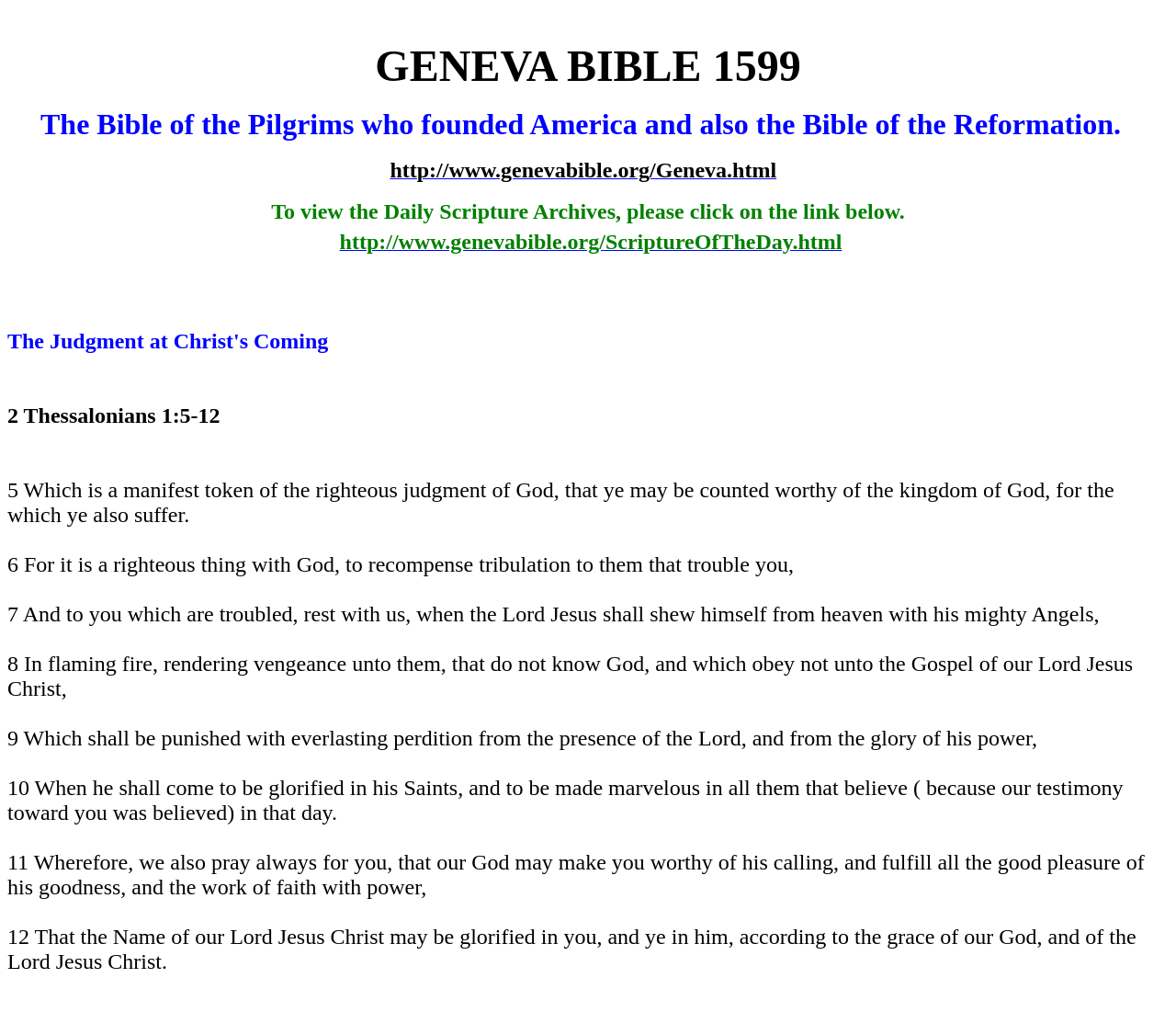What is the purpose of the prayer?
Look at the screenshot and respond with a single word or phrase.

to make worthy of his calling